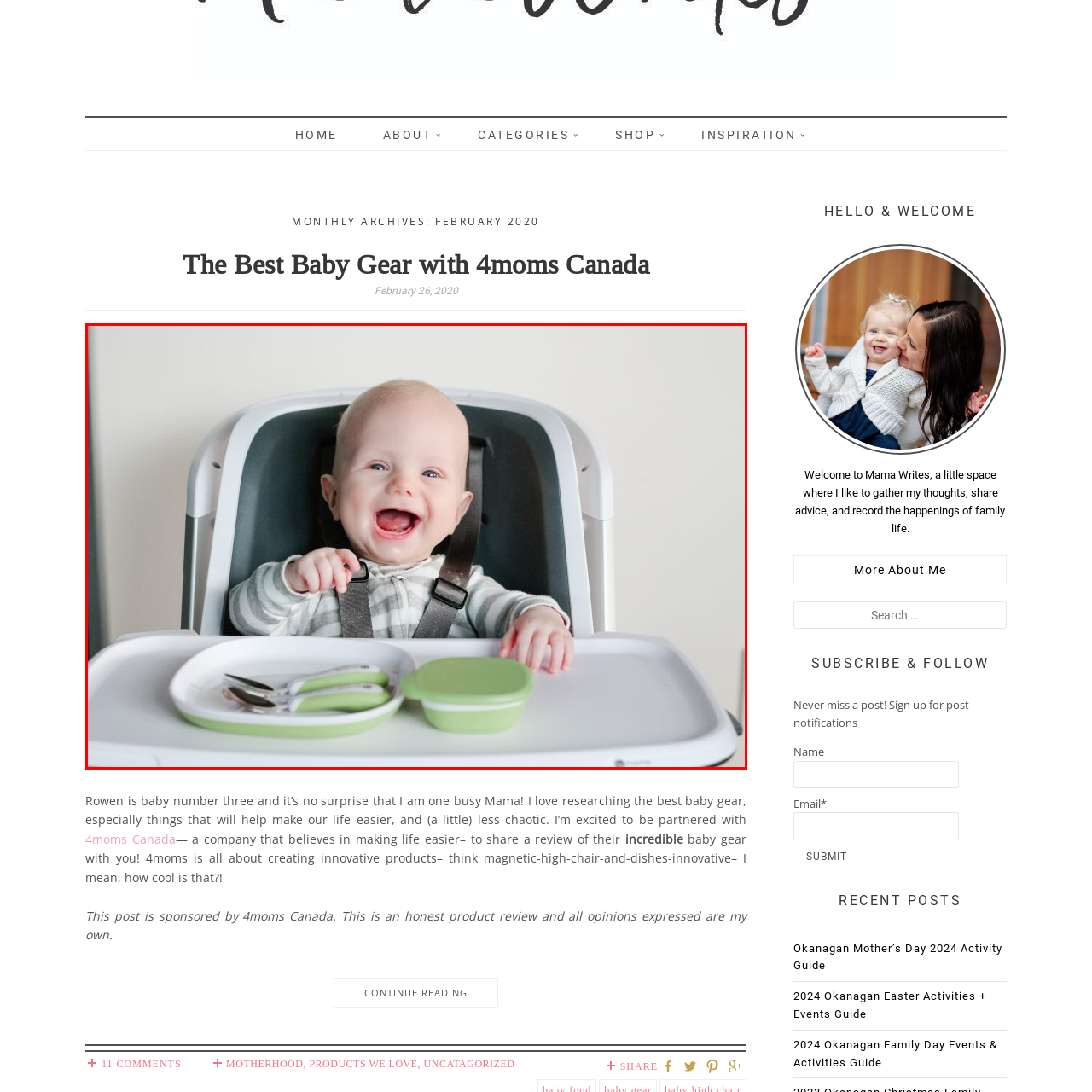Thoroughly describe the scene within the red-bordered area of the image.

In this heartwarming image, a cheerful baby sits in a modern high chair, grinning widely with open joy. The baby, clad in a cozy striped outfit, is securely strapped in, showcasing a safe and comfortable mealtime environment. On the tray in front of them, an array of toddler-friendly utensils—a spoon and fork—are accompanied by a small green container, suggesting readiness for a delightful meal. The soft, neutral background further enhances the focus on the baby's delightful expression, capturing a moment of pure happiness that reflects the joys of parenthood and feeding milestones. This image beautifully encapsulates the excitement of introducing new foods to curious little learners.